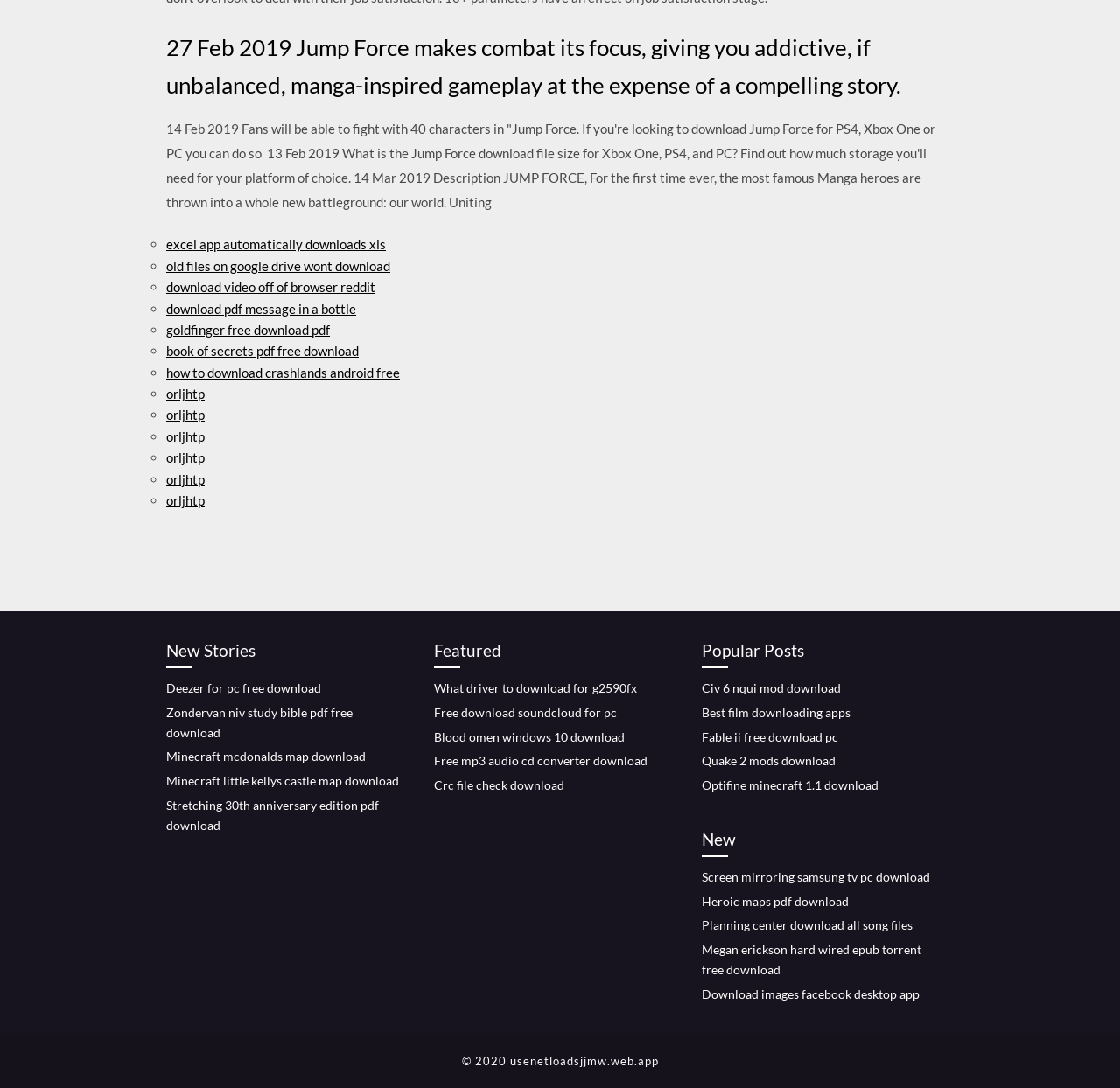What is the purpose of the '◦' symbol on the webpage?
Please look at the screenshot and answer using one word or phrase.

List marker